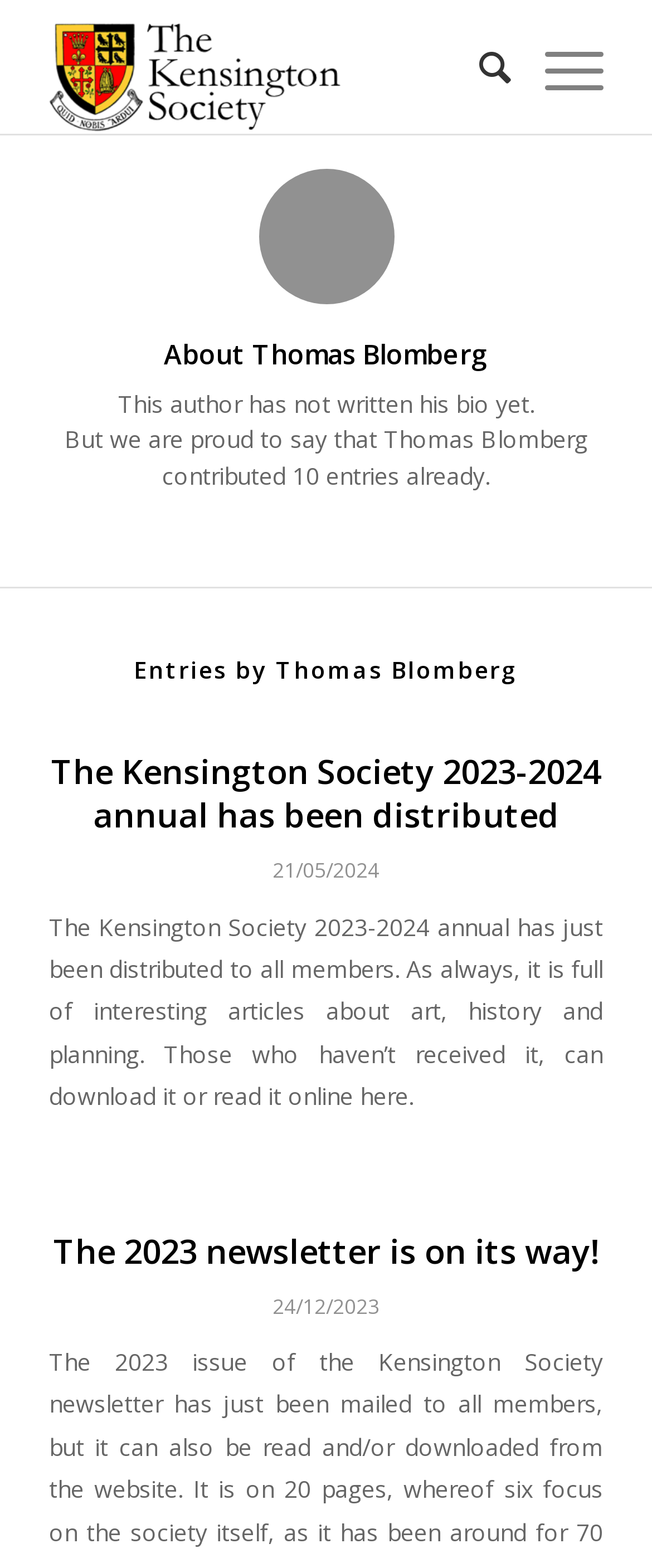What is the purpose of the annual?
Answer the question with a single word or phrase, referring to the image.

Full of interesting articles